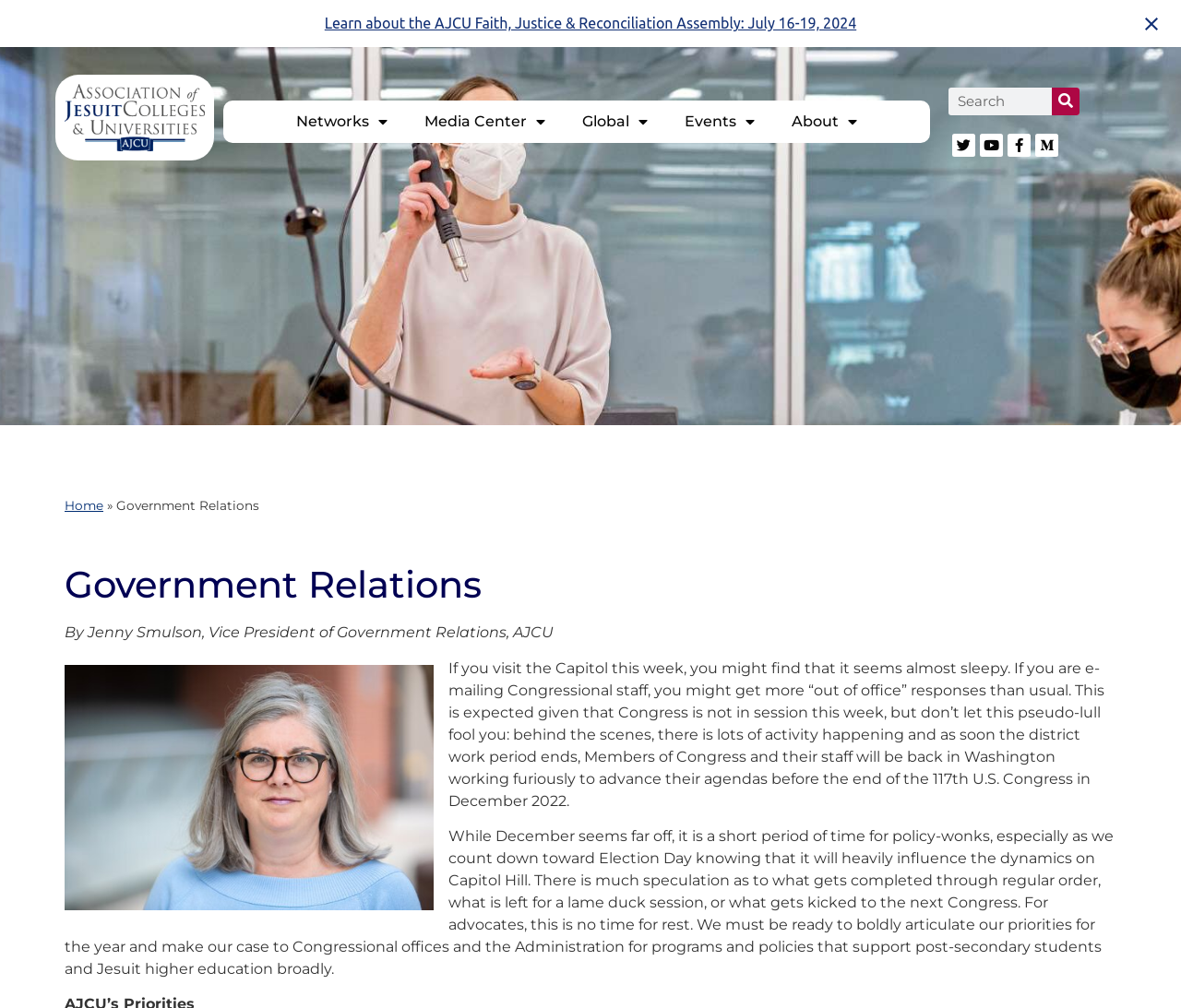Given the description of a UI element: "parent_node: Search name="s" placeholder="Search"", identify the bounding box coordinates of the matching element in the webpage screenshot.

[0.803, 0.087, 0.891, 0.114]